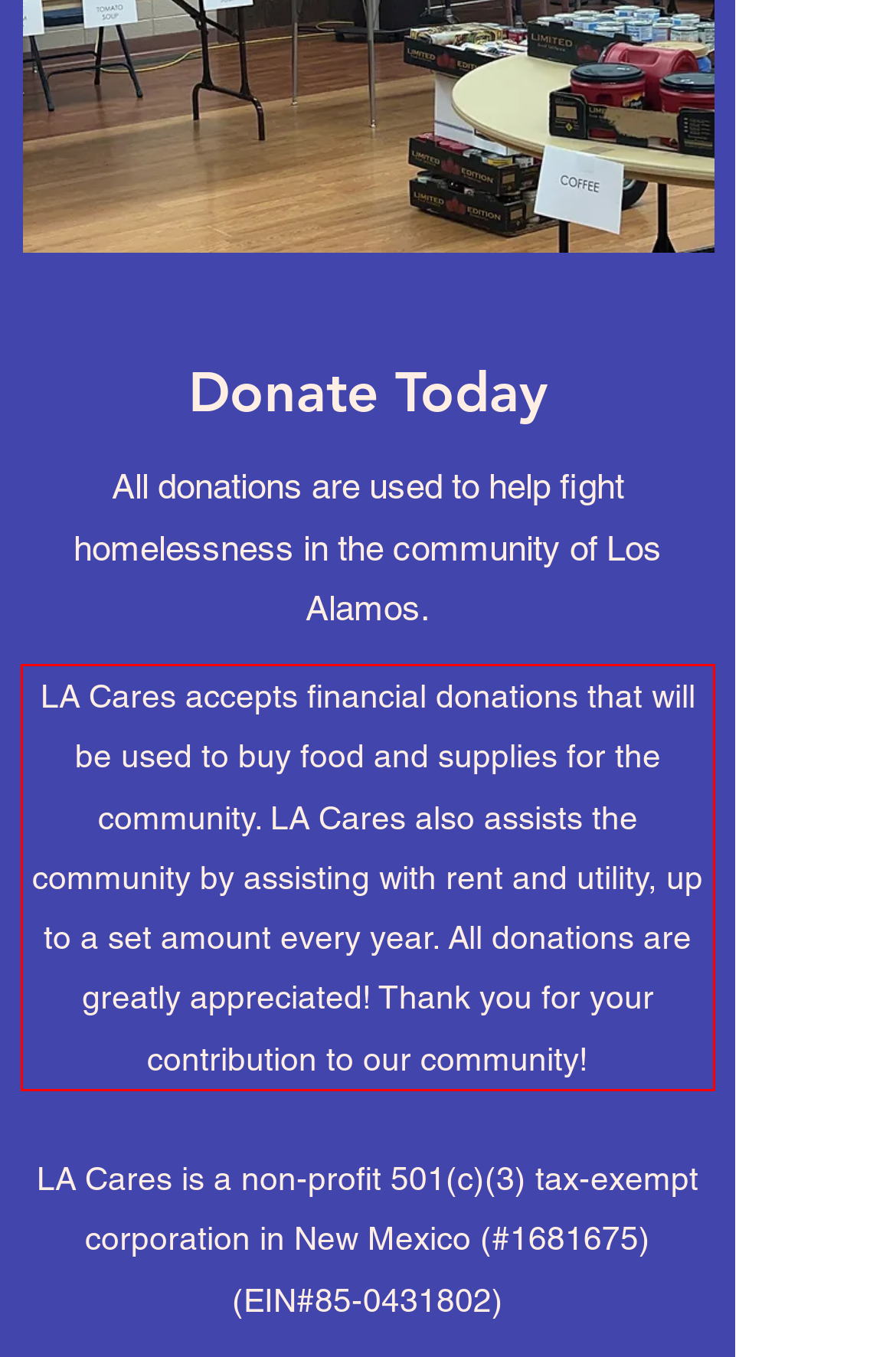You are looking at a screenshot of a webpage with a red rectangle bounding box. Use OCR to identify and extract the text content found inside this red bounding box.

LA Cares accepts financial donations that will be used to buy food and supplies for the community. LA Cares also assists the community by assisting with rent and utility, up to a set amount every year. All donations are greatly appreciated! Thank you for your contribution to our community!